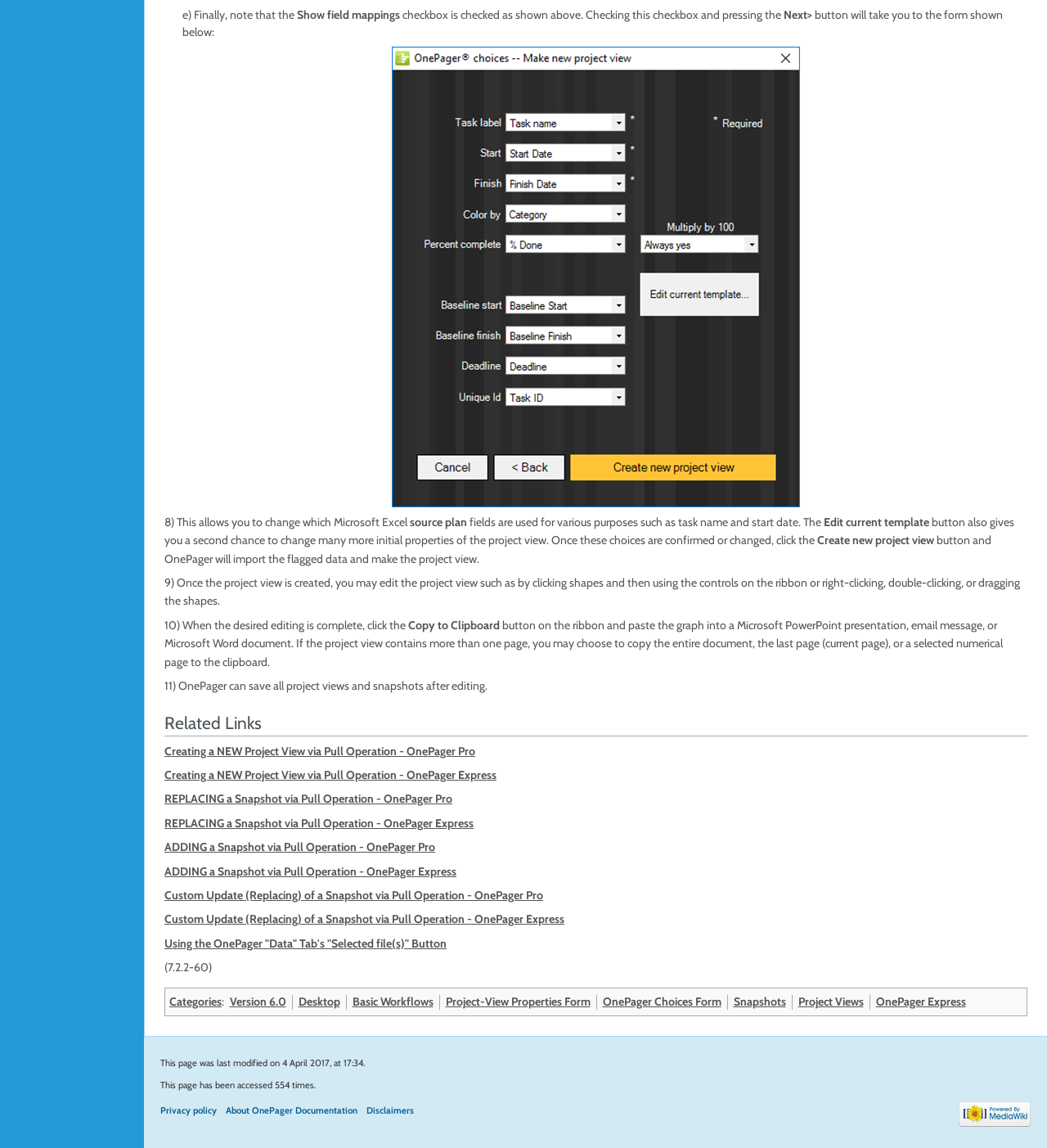Based on the image, please respond to the question with as much detail as possible:
What is the 'Copy to Clipboard' button used for?

The 'Copy to Clipboard' button is mentioned in the text as a way to copy the graph to a Microsoft PowerPoint presentation, email message, or Microsoft Word document. This implies that the button is used to copy the project view graph to another application.